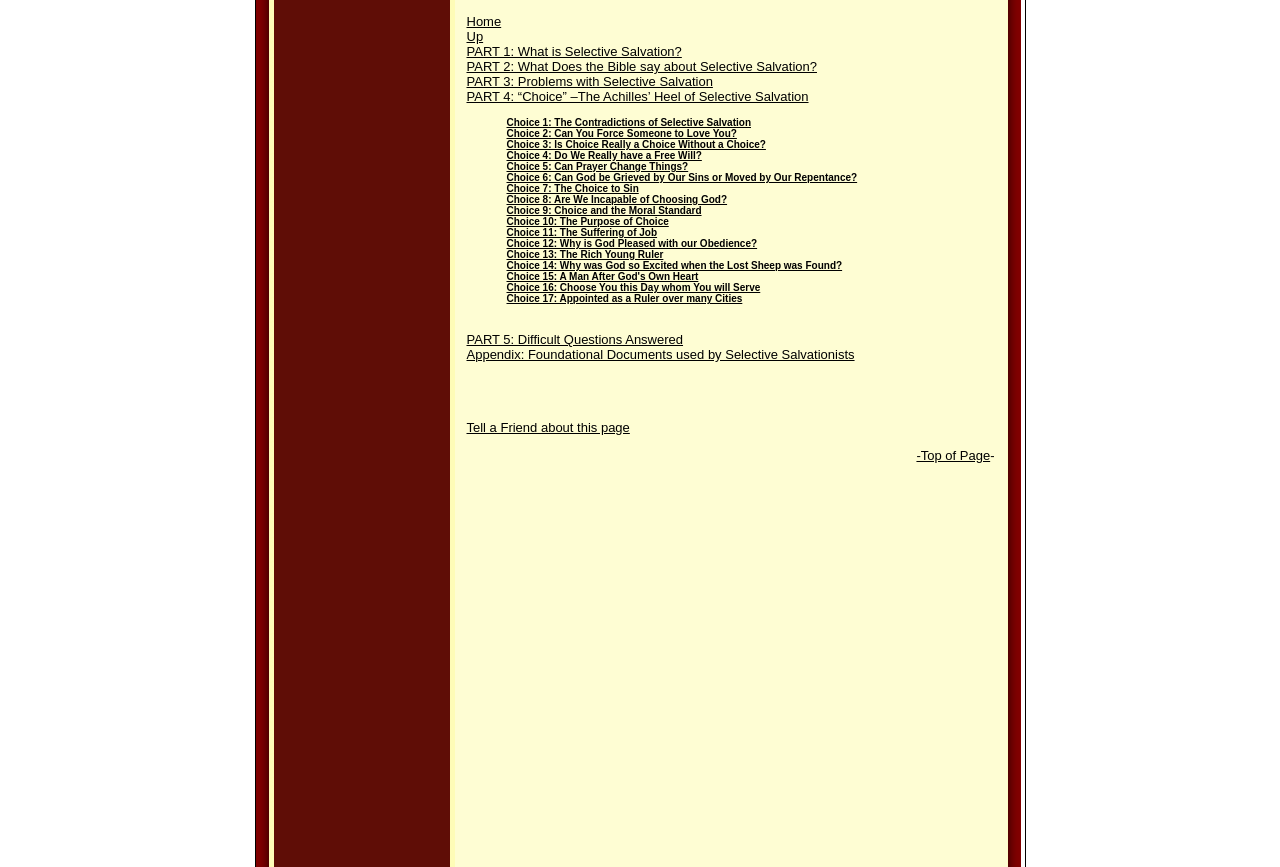What is the main topic of this webpage?
Please answer the question with a single word or phrase, referencing the image.

Selective Salvation